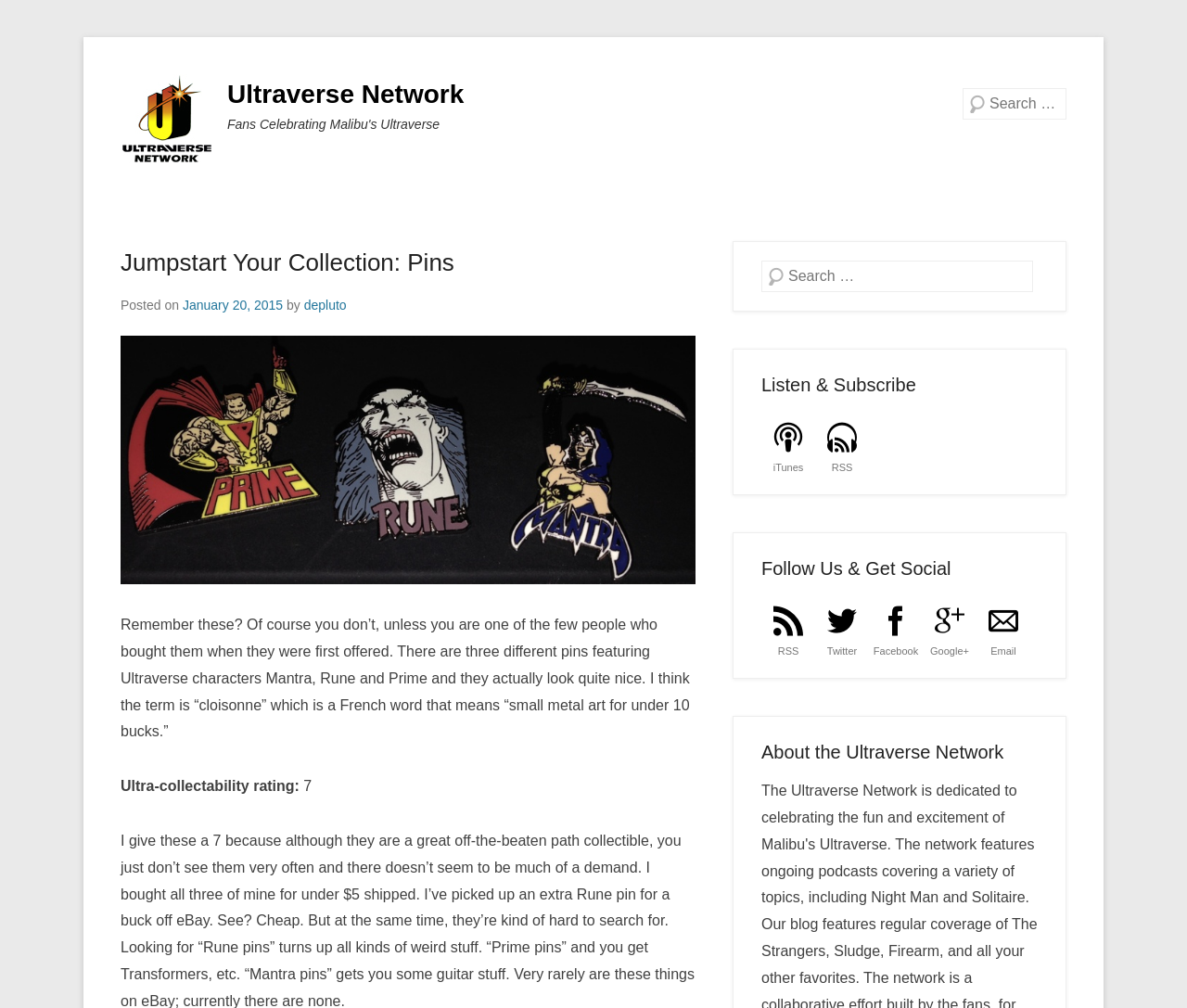Find the bounding box coordinates of the clickable region needed to perform the following instruction: "Read the post about Ultraverse pins". The coordinates should be provided as four float numbers between 0 and 1, i.e., [left, top, right, bottom].

[0.102, 0.612, 0.581, 0.733]